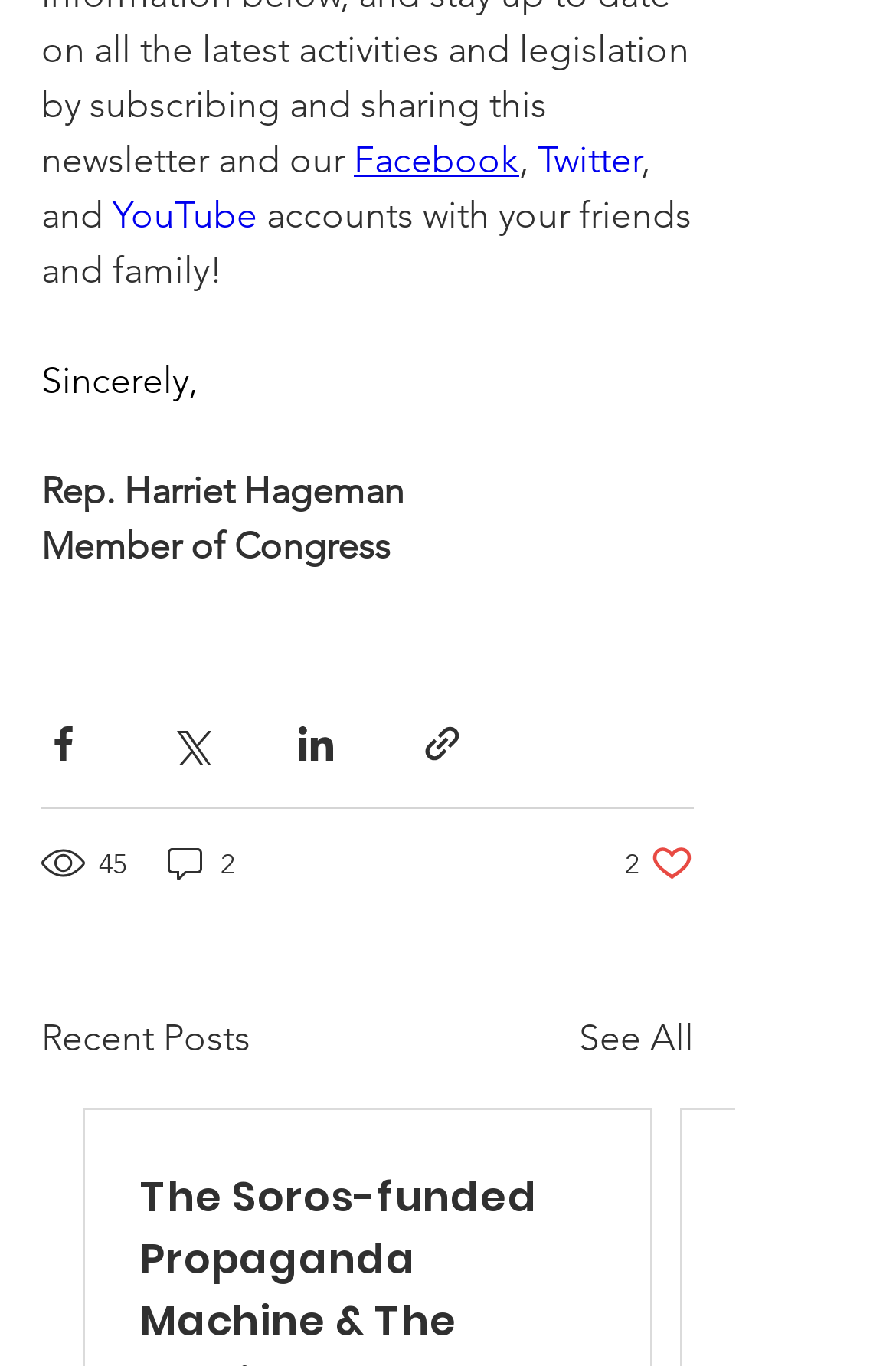How many comments does the post have?
Using the information presented in the image, please offer a detailed response to the question.

I found the text '2 comments' below the sharing buttons, which indicates the number of comments the post has.